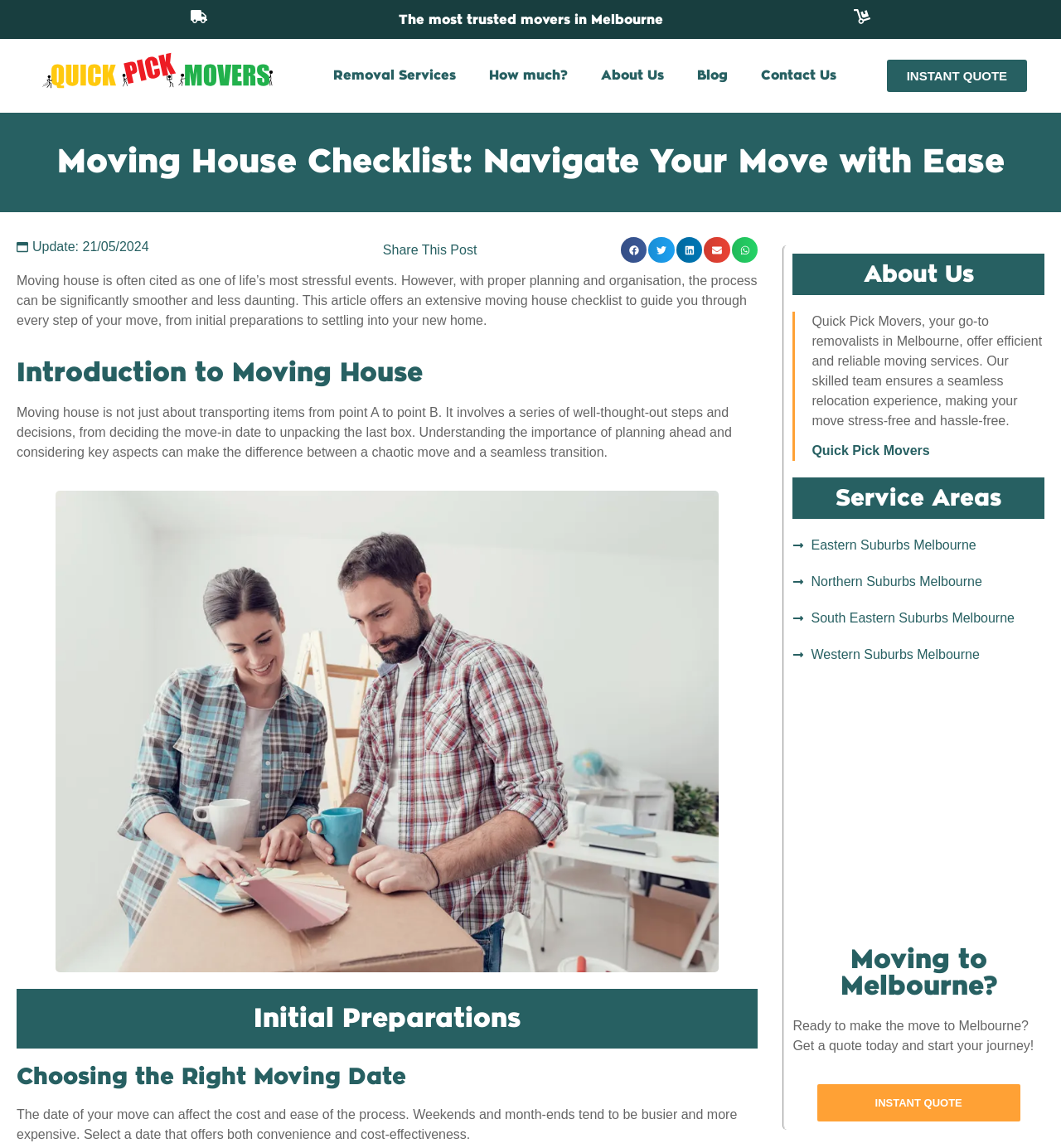What is the location of the moving company's services?
Please elaborate on the answer to the question with detailed information.

I found this answer by looking at the links in the 'Service Areas' section which mention different suburbs of Melbourne, such as Eastern Suburbs, Northern Suburbs, South Eastern Suburbs, and Western Suburbs.